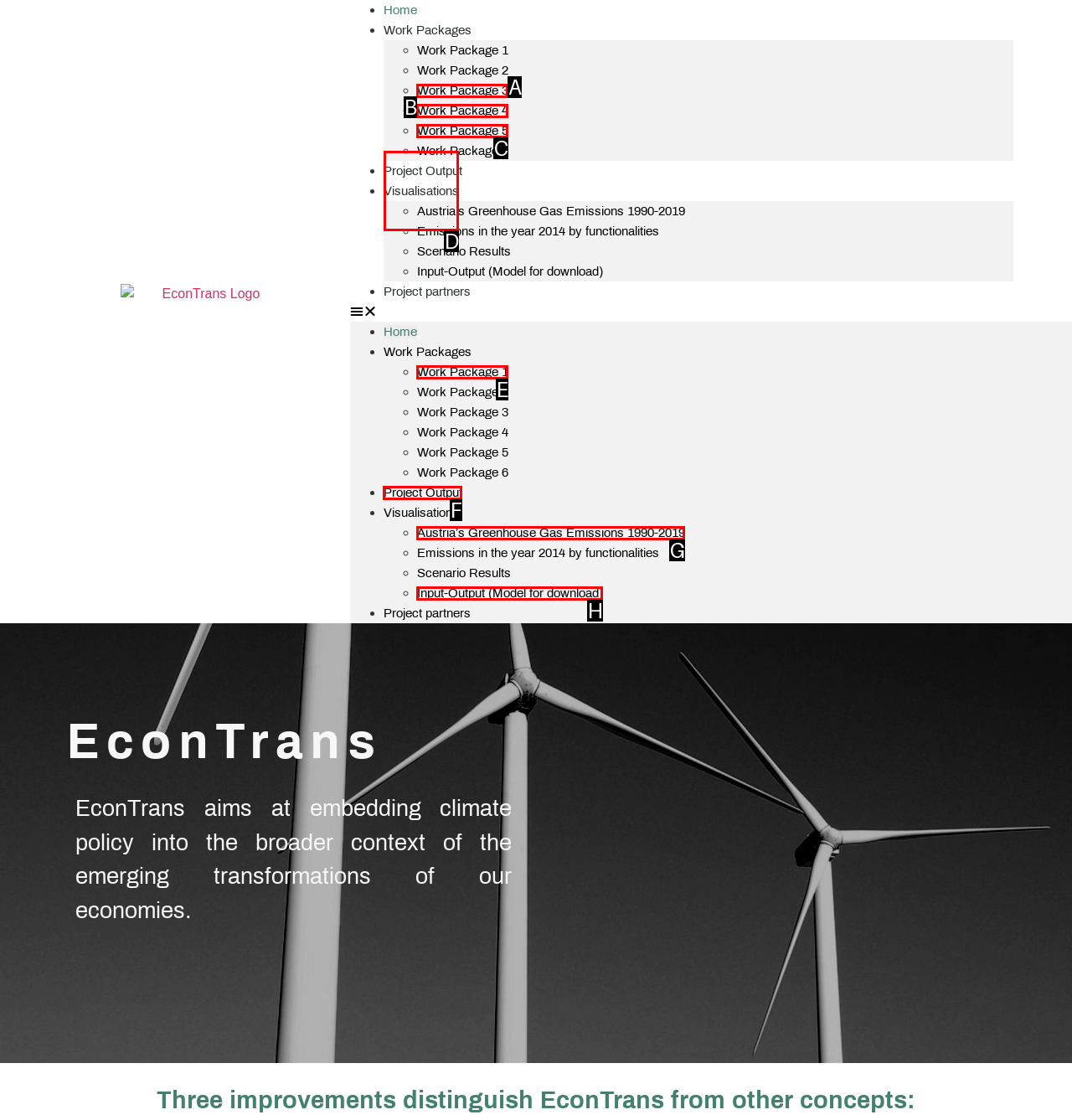Pick the HTML element that should be clicked to execute the task: Share this article on social media
Respond with the letter corresponding to the correct choice.

None